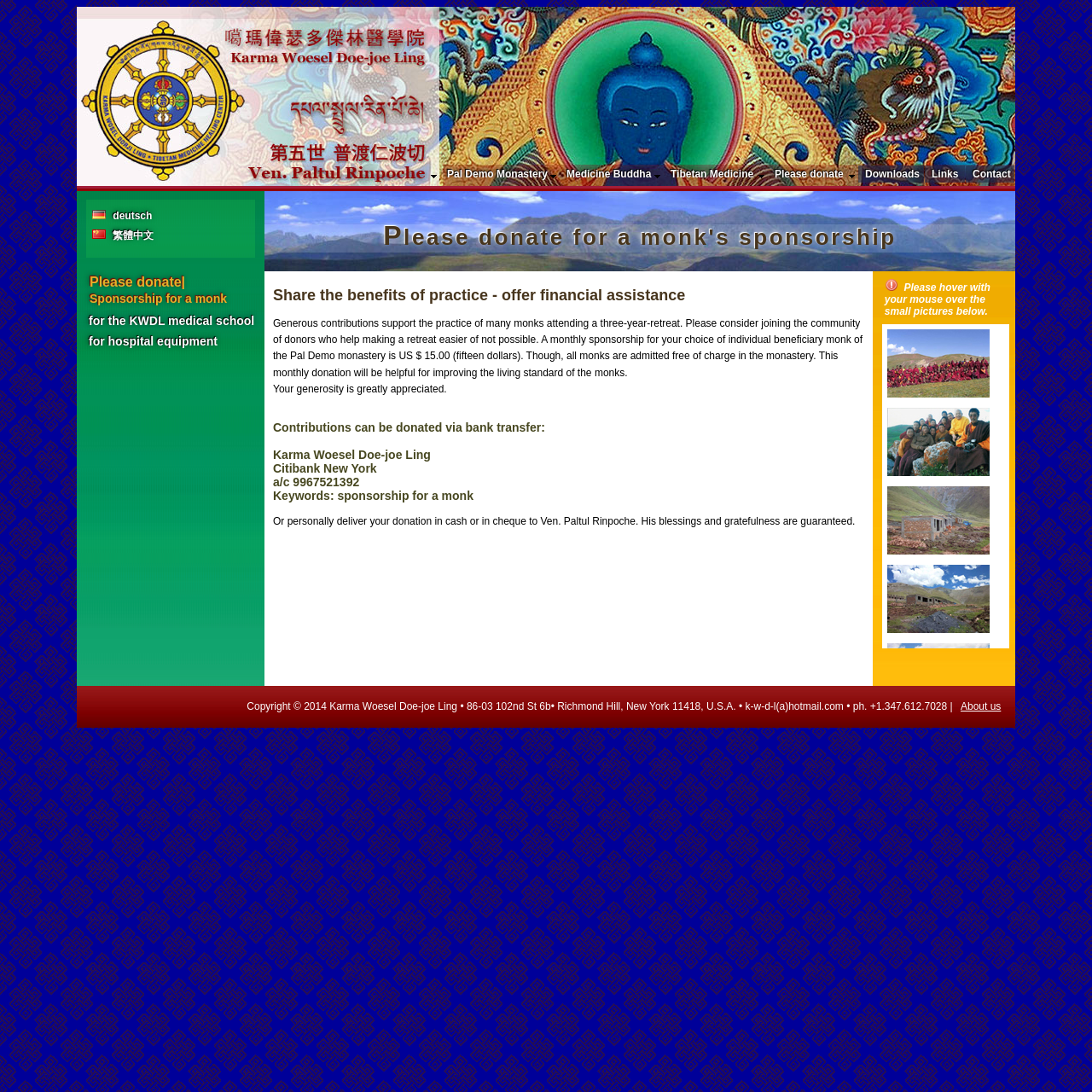Use a single word or phrase to answer this question: 
What is the name of the bank mentioned on the webpage?

Citibank New York